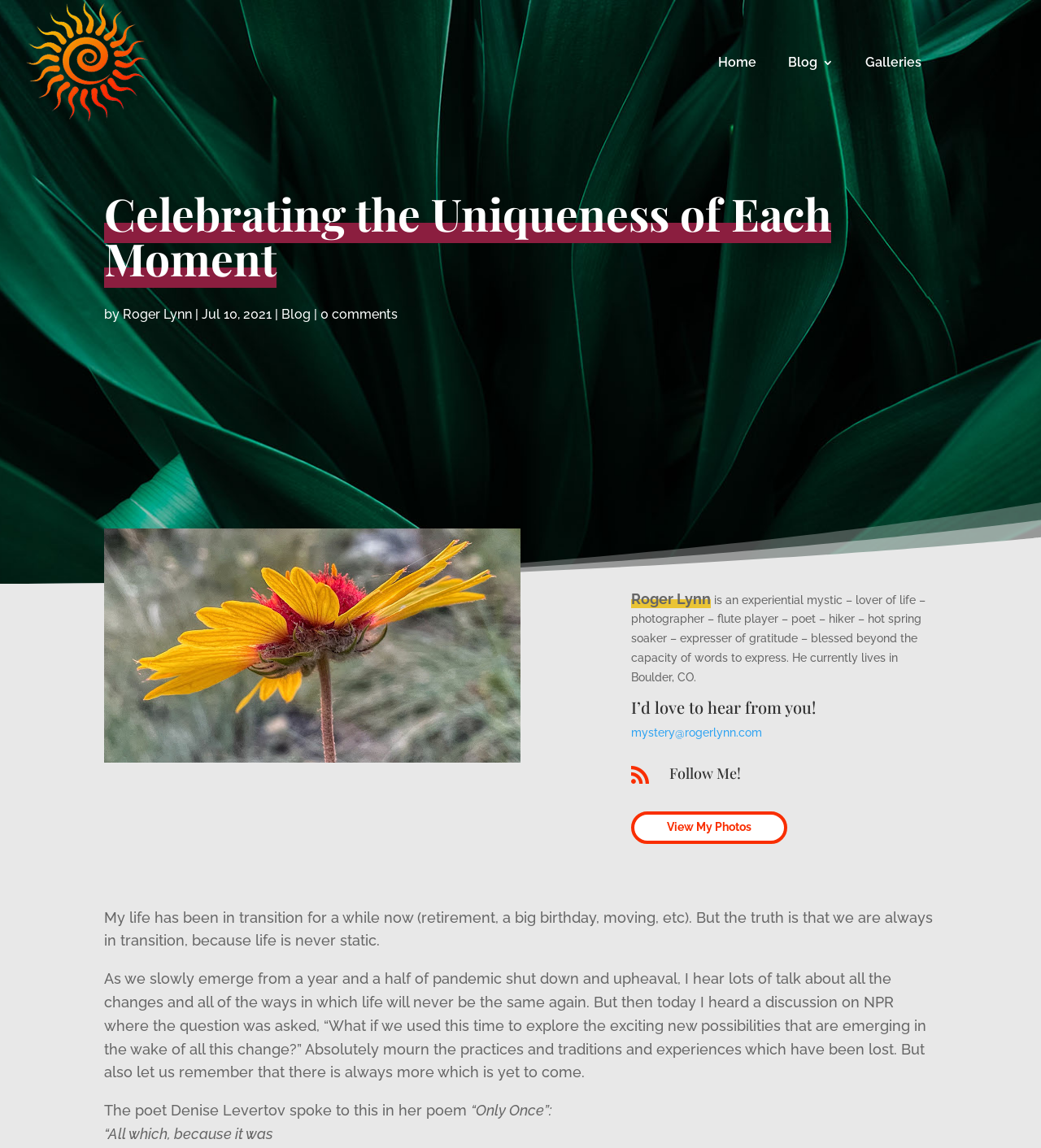Pinpoint the bounding box coordinates of the clickable element needed to complete the instruction: "Read the 'What You Need to Know When Filing a Tax Return for Your Loved One Who Has Passed Away in Canada' article". The coordinates should be provided as four float numbers between 0 and 1: [left, top, right, bottom].

None